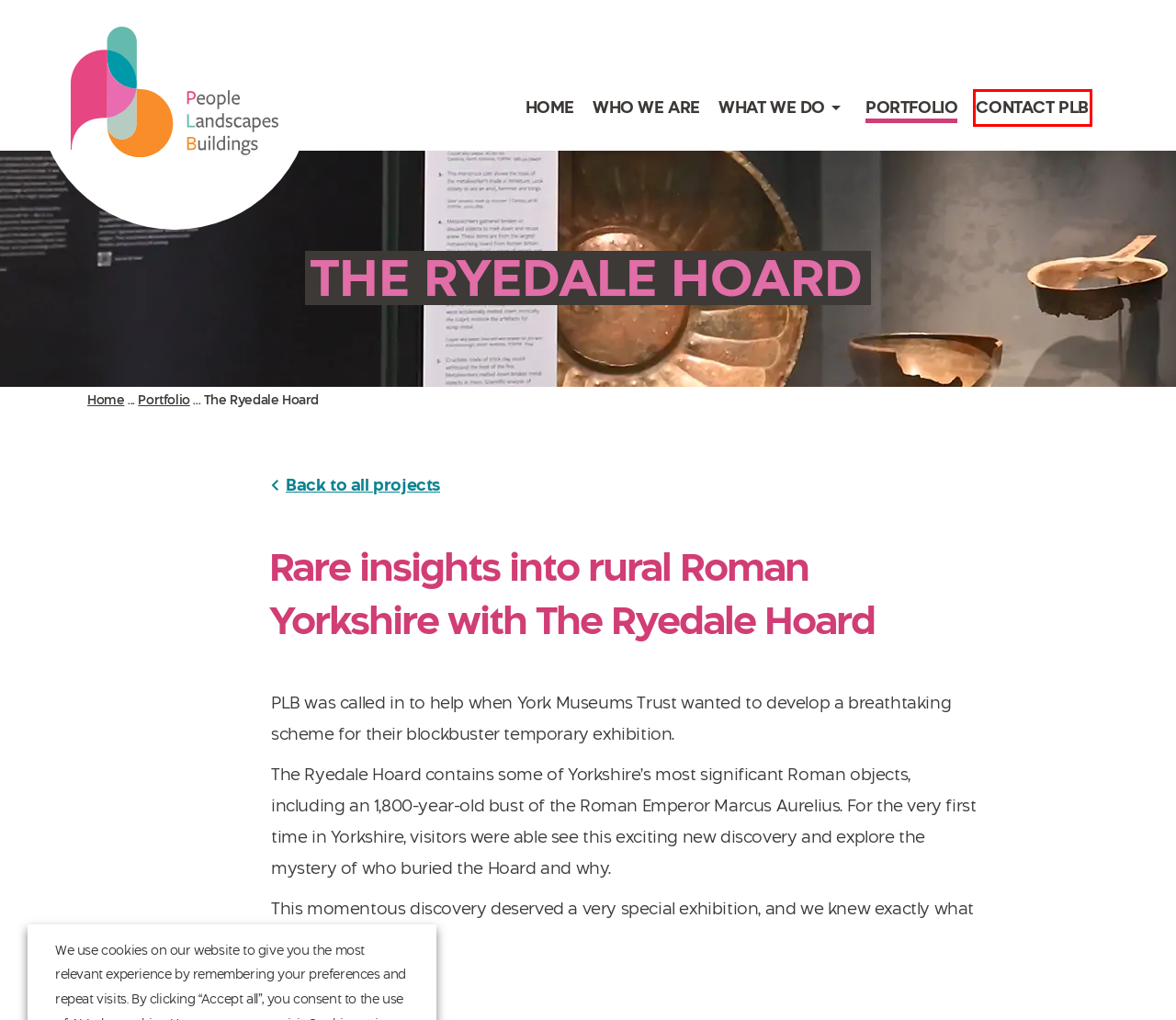Look at the screenshot of a webpage with a red bounding box and select the webpage description that best corresponds to the new page after clicking the element in the red box. Here are the options:
A. Privacy policy - PLB Limited
B. Take A Closer Look At Our Approach - PLB Limited
C. Top Exhibition Designer - PLB Limited
D. Bletchley Park D-Day Exhibition - PLB Limited
E. Exceptional Museum, Heritage and Exhibition Services - PLB Limited
F. Contact PLB - PLB Limited
G. The Ryedale Roman Hoard | Yorkshire Museum
H. Cookie declaration - PLB Limited

F